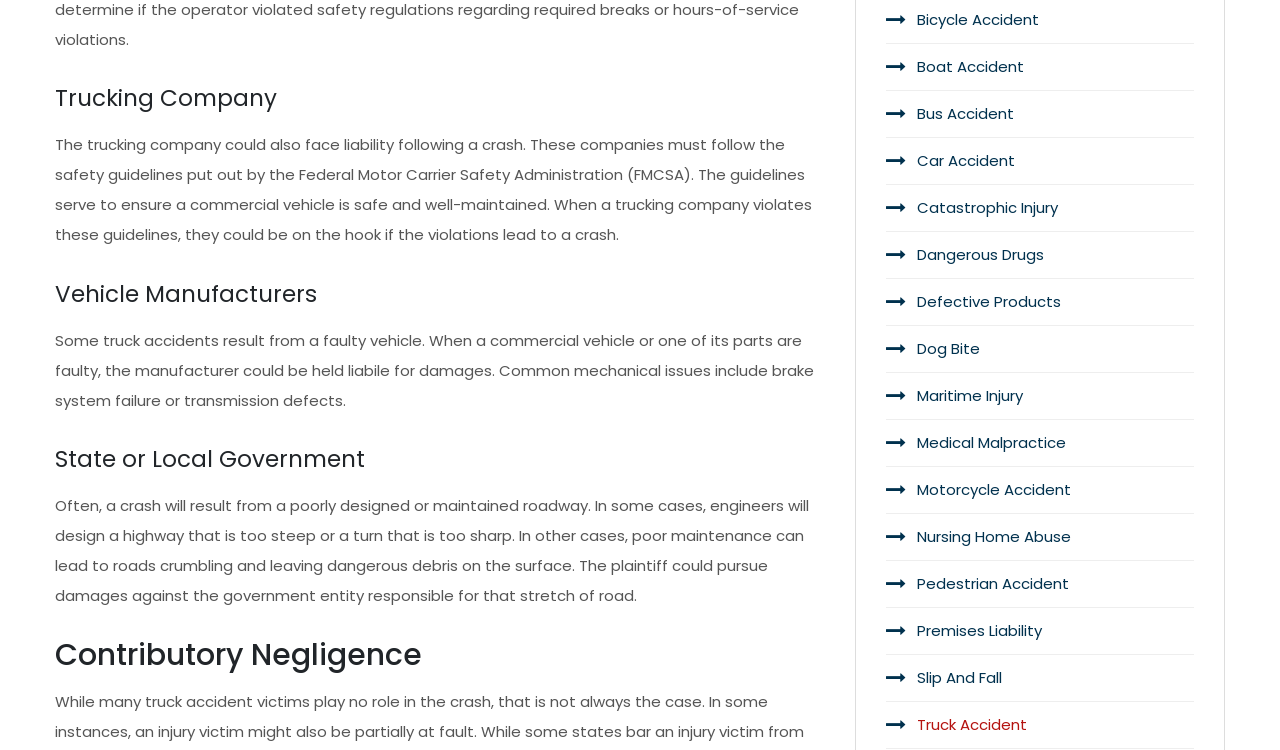Please locate the bounding box coordinates of the element that needs to be clicked to achieve the following instruction: "Click on 'Truck Accident'". The coordinates should be four float numbers between 0 and 1, i.e., [left, top, right, bottom].

[0.704, 0.936, 0.933, 0.997]